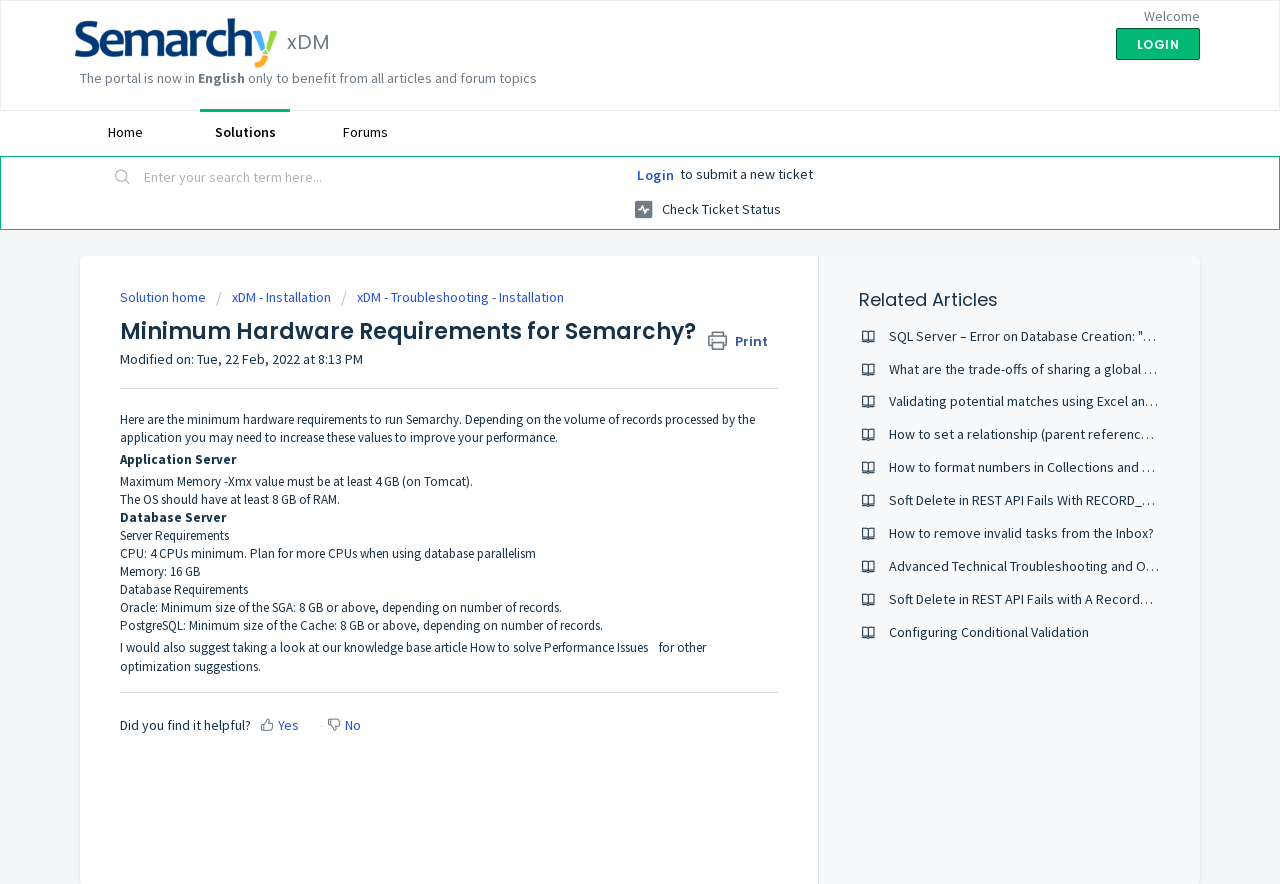Can you provide the bounding box coordinates for the element that should be clicked to implement the instruction: "Click on 'Get The proper Fashion Business Suit For Just about every Occasion'"?

None